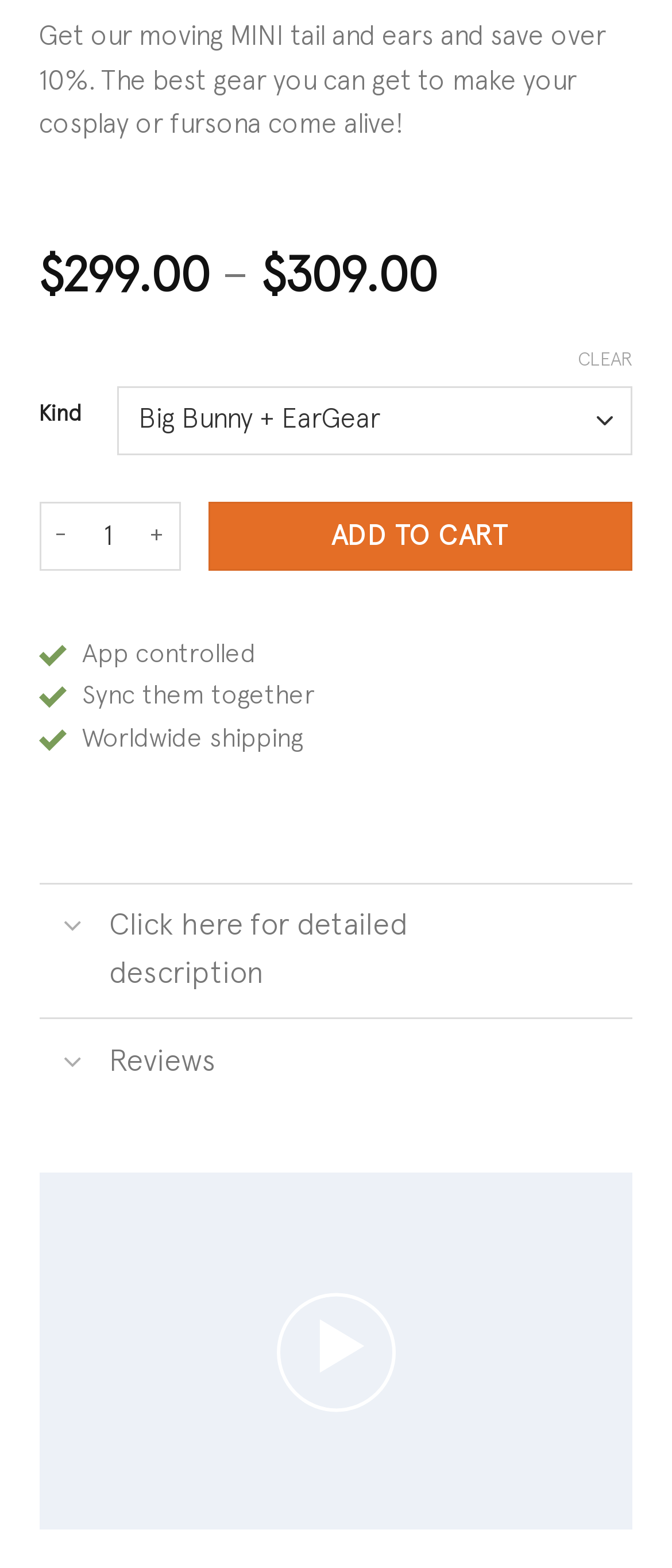What is the original price of the product?
Please answer the question as detailed as possible based on the image.

The original price of the product can be found by looking at the text '$309.00' which is located next to the '-' symbol, indicating a discount.